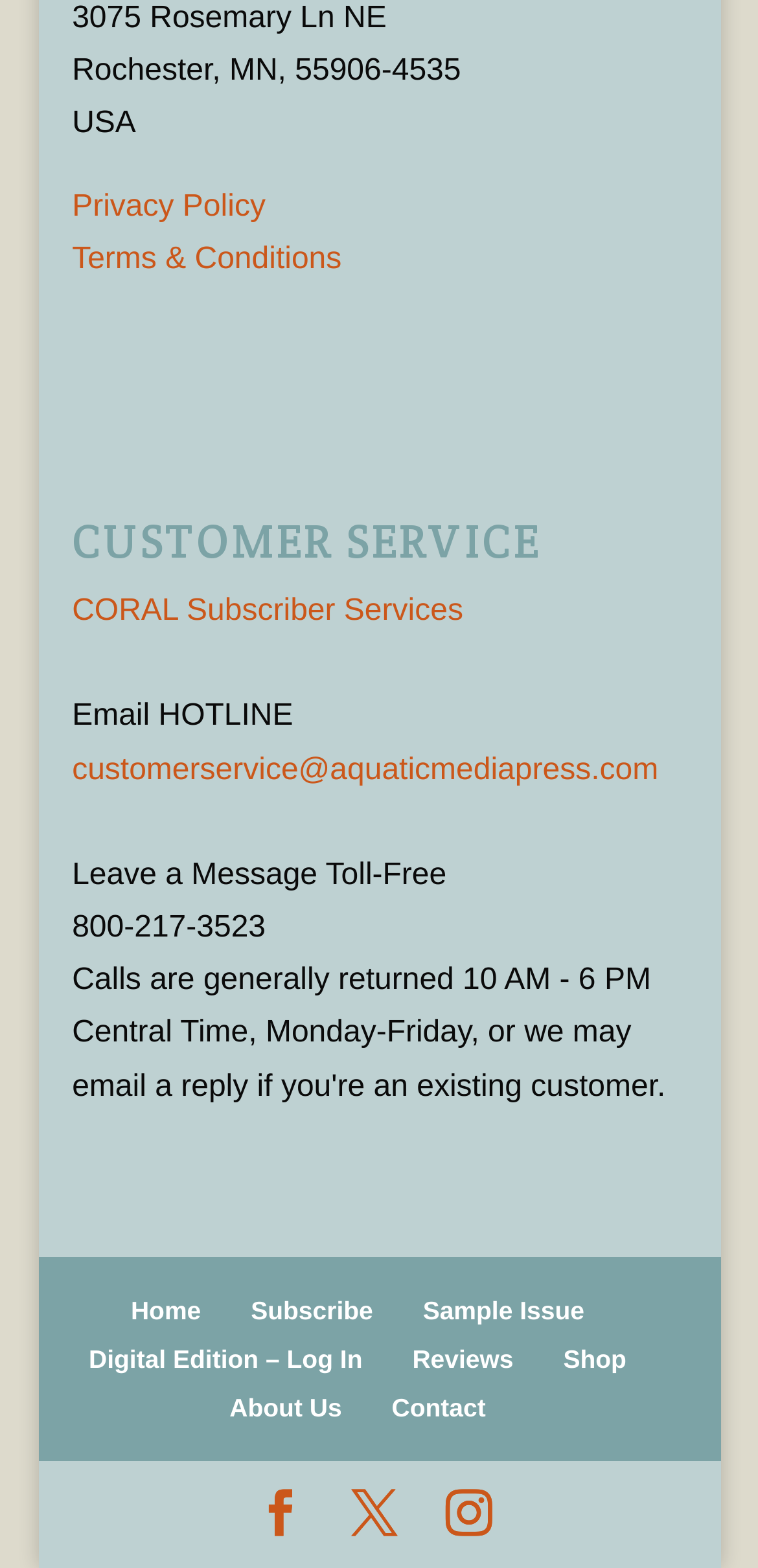Can you look at the image and give a comprehensive answer to the question:
How many links are there in the 'CUSTOMER SERVICE' section?

In the 'CUSTOMER SERVICE' section, there are three links: 'CORAL Subscriber Services', 'Email HOTLINE', and 'customerservice@aquaticmediapress.com'.